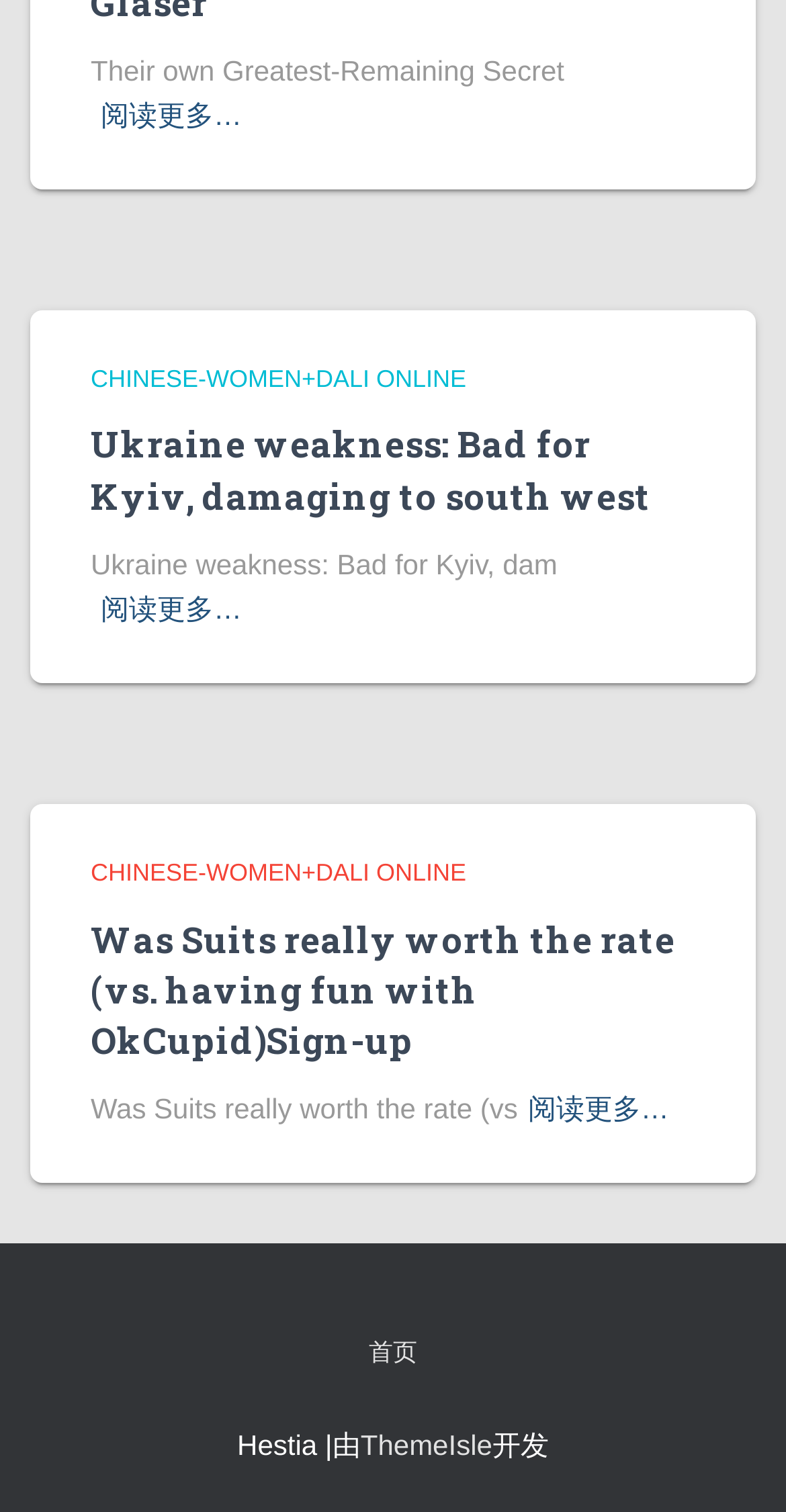What is the first article title?
Refer to the screenshot and answer in one word or phrase.

CHINESE-WOMEN+DALI ONLINE